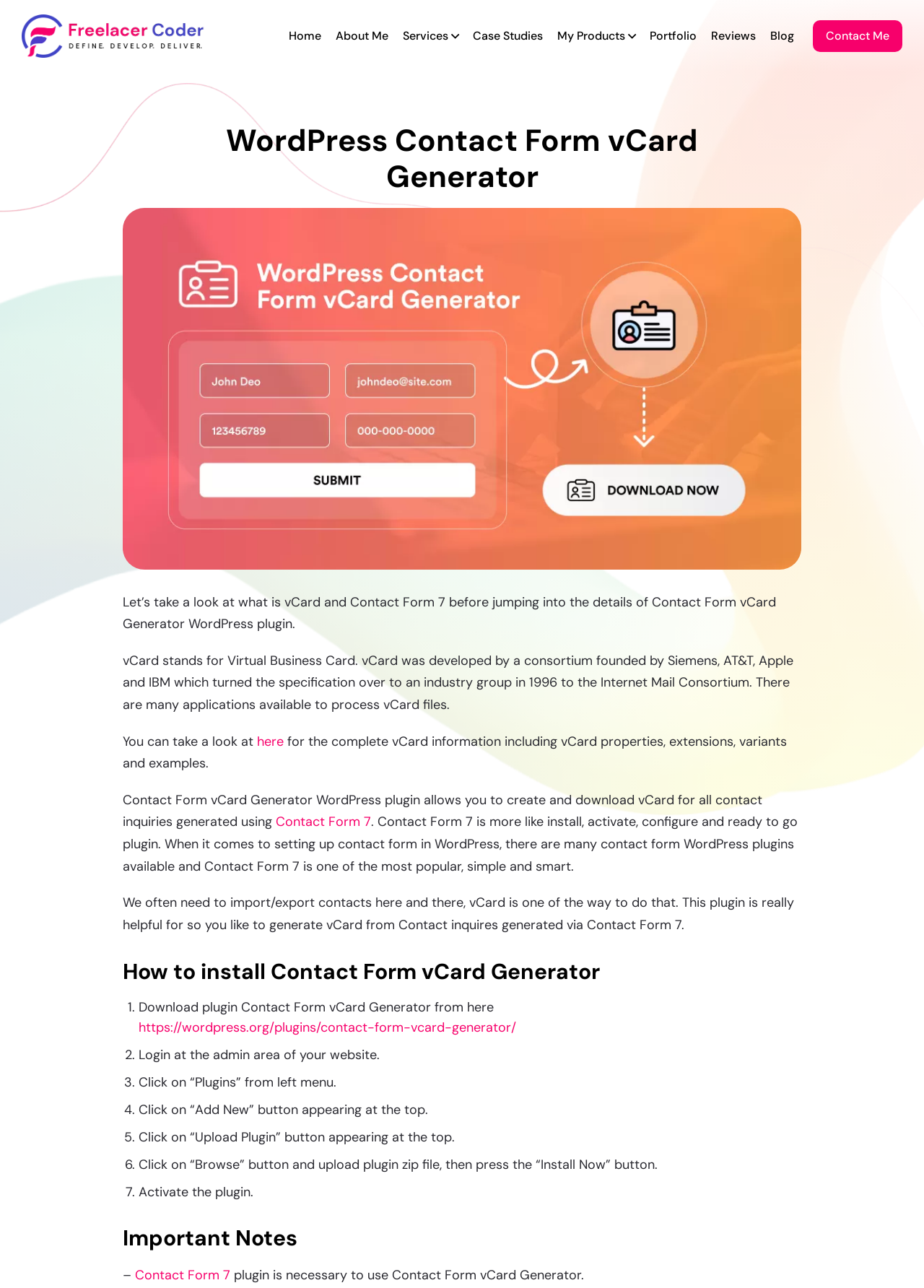Articulate a complete and detailed caption of the webpage elements.

This webpage is about the Contact Form vCard Generator WordPress plugin, which allows users to export contact inquiries to vCard (.vcf) files and import contacts. 

At the top of the page, there is a navigation menu with links to "Home", "About Me", "Services", "Case Studies", "My Products", "Portfolio", "Reviews", "Blog", and "Contact Me". 

Below the navigation menu, there is a heading that reads "WordPress Contact Form vCard Generator". 

To the right of the heading, there are two circular images. 

The main content of the page is divided into sections. The first section explains what vCard is and its applications. It also mentions Contact Form 7, a popular WordPress plugin for creating contact forms. 

The next section explains how the Contact Form vCard Generator plugin works, allowing users to create and download vCards for all contact inquiries generated using Contact Form 7. 

Following this, there is a step-by-step guide on how to install the Contact Form vCard Generator plugin, with seven numbered steps. 

Finally, there is an "Important Notes" section, which mentions that the Contact Form 7 plugin is necessary to use Contact Form vCard Generator.